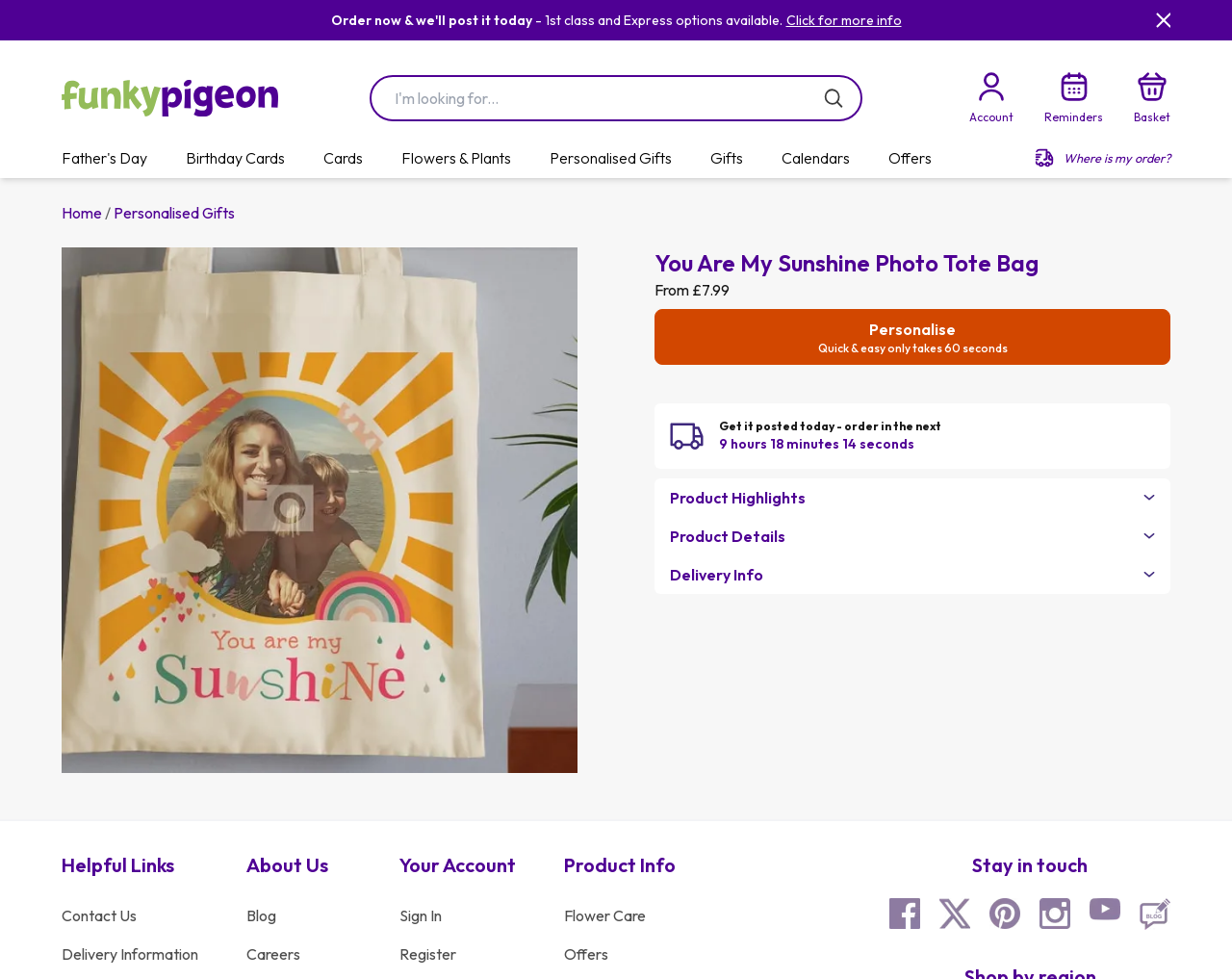Please give a succinct answer using a single word or phrase:
What are the available delivery options?

1st class and Express